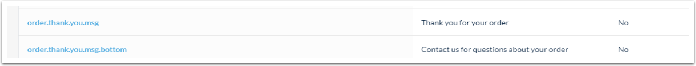What is suggested by the interface?
Based on the screenshot, give a detailed explanation to answer the question.

The interface suggests that users can manage or edit the messages, likely allowing them to customize the text as needed, which is indicated by the presence of toggles or buttons that may allow further actions related to these message settings.